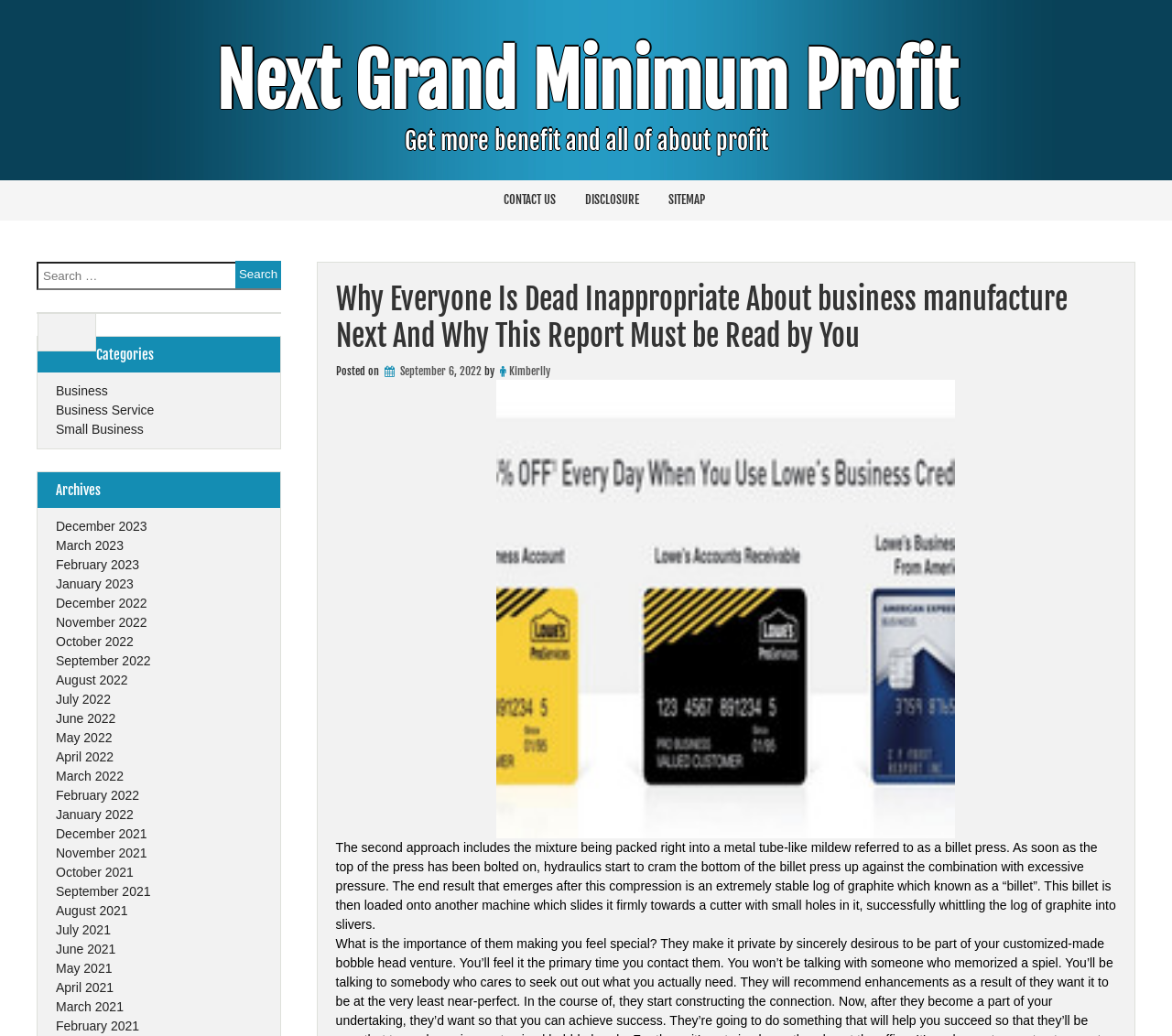Find the headline of the webpage and generate its text content.

Why Everyone Is Dead Inappropriate About business manufacture Next And Why This Report Must be Read by You